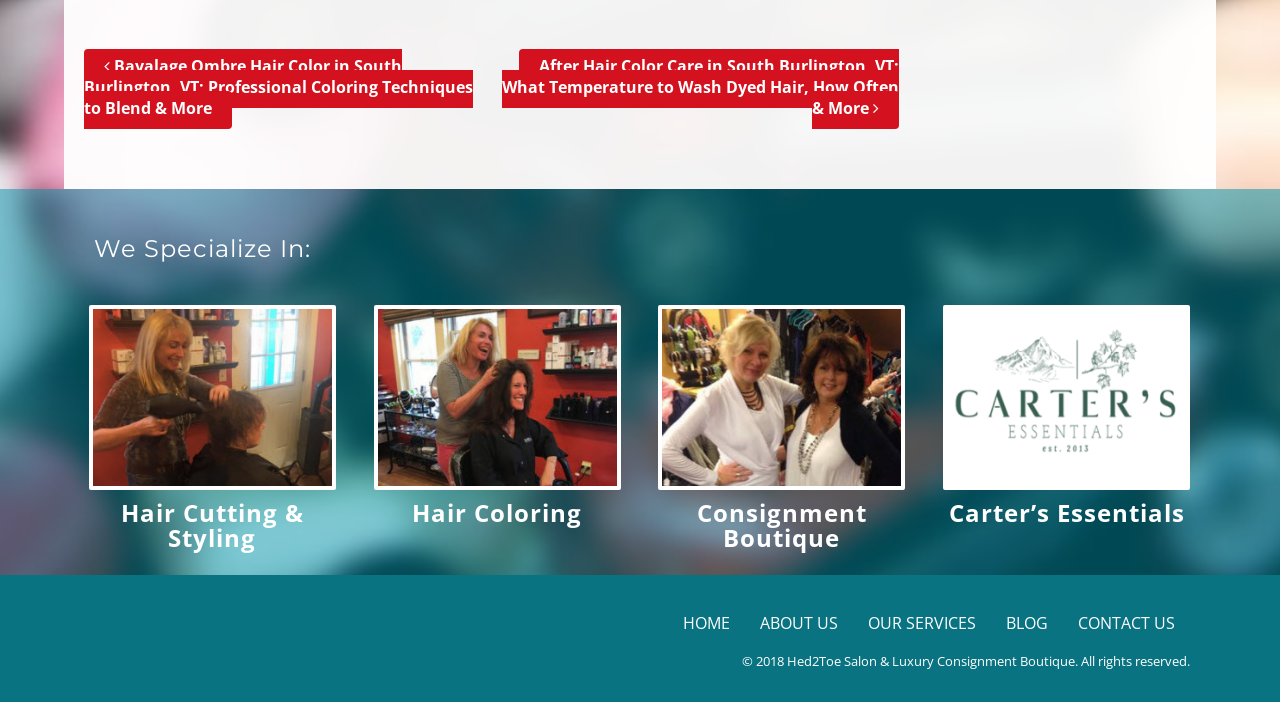Please give the bounding box coordinates of the area that should be clicked to fulfill the following instruction: "Contact the salon". The coordinates should be in the format of four float numbers from 0 to 1, i.e., [left, top, right, bottom].

[0.842, 0.872, 0.918, 0.903]